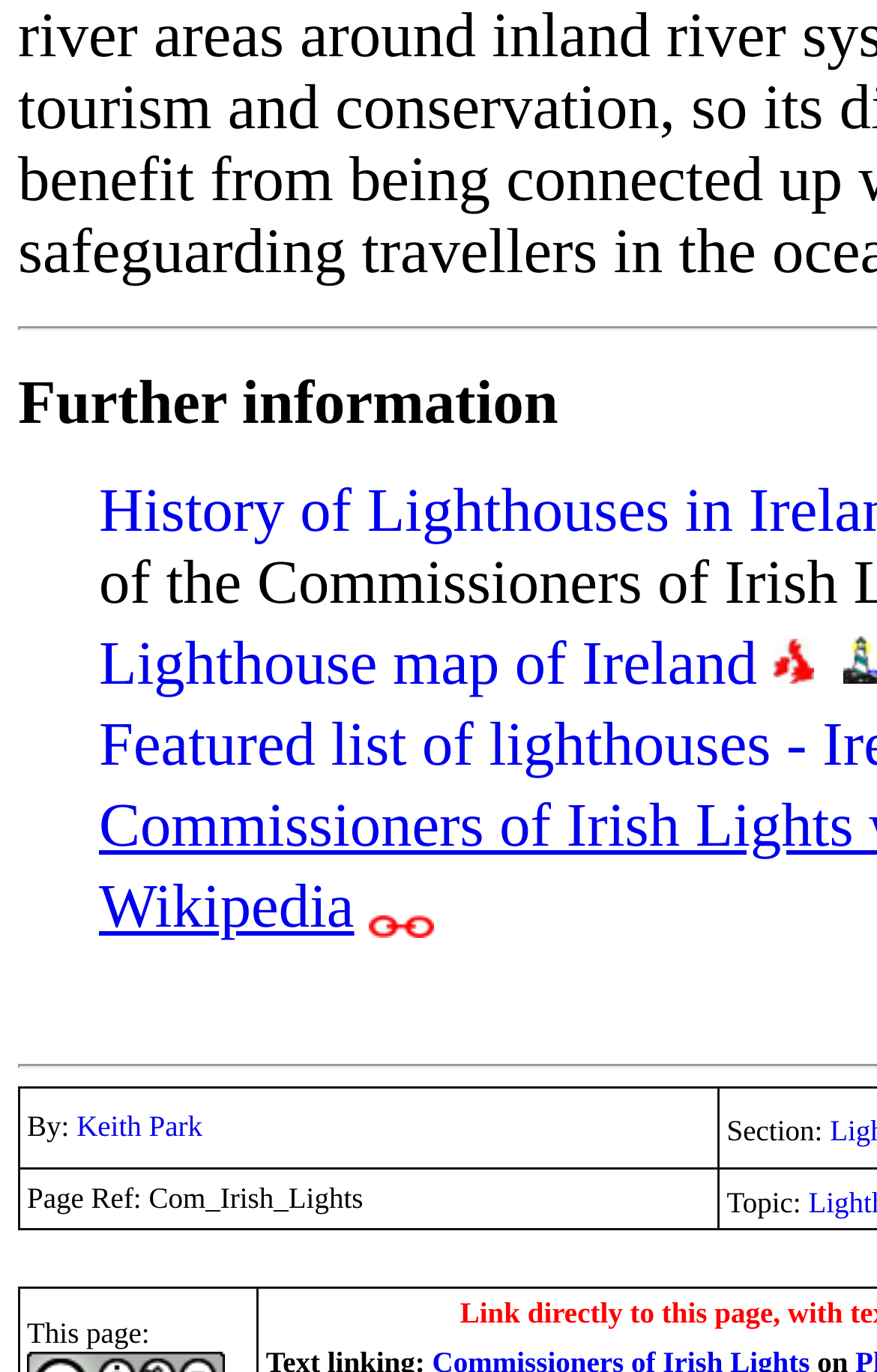Answer the following query concisely with a single word or phrase:
What is the page reference?

Com_Irish_Lights